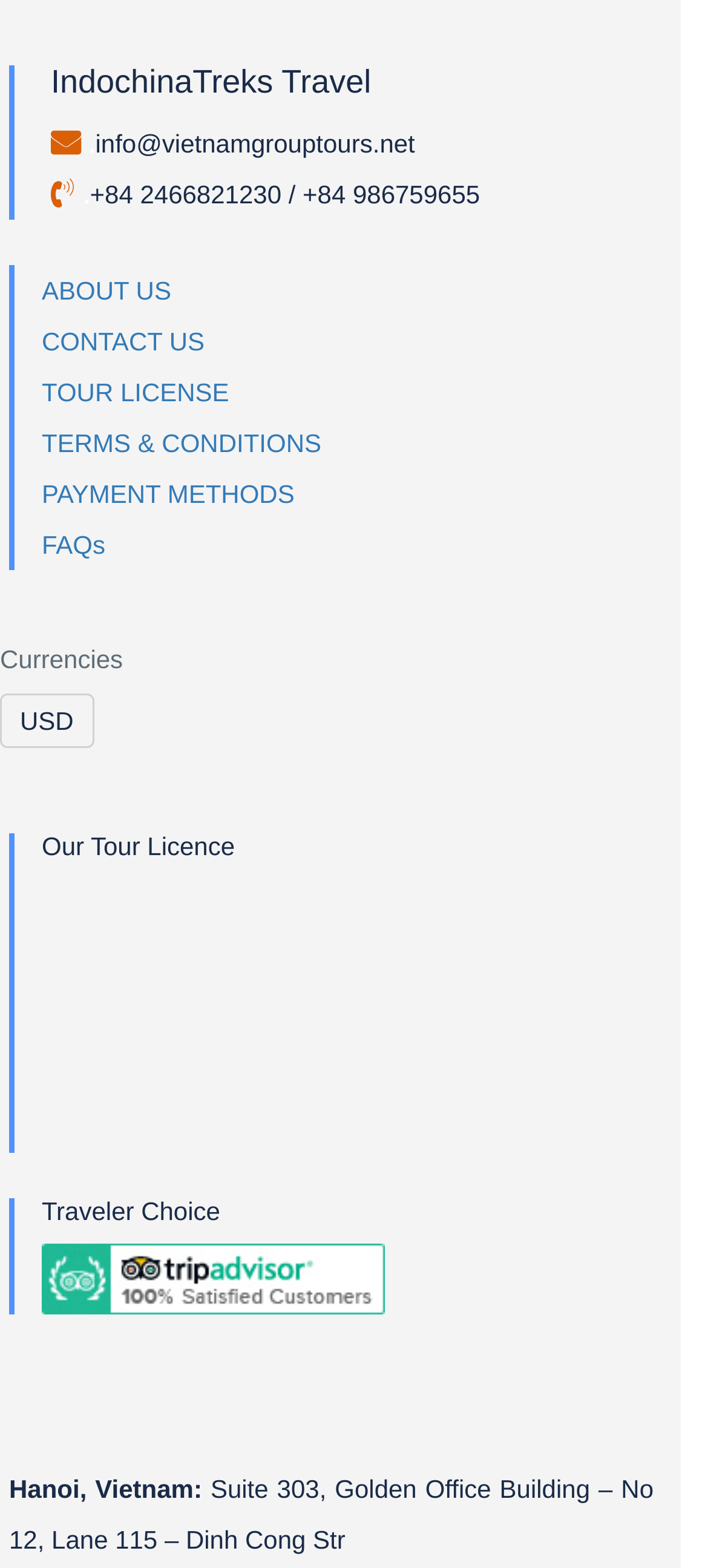Show the bounding box coordinates for the HTML element as described: "CONTACT US".

[0.059, 0.209, 0.289, 0.227]